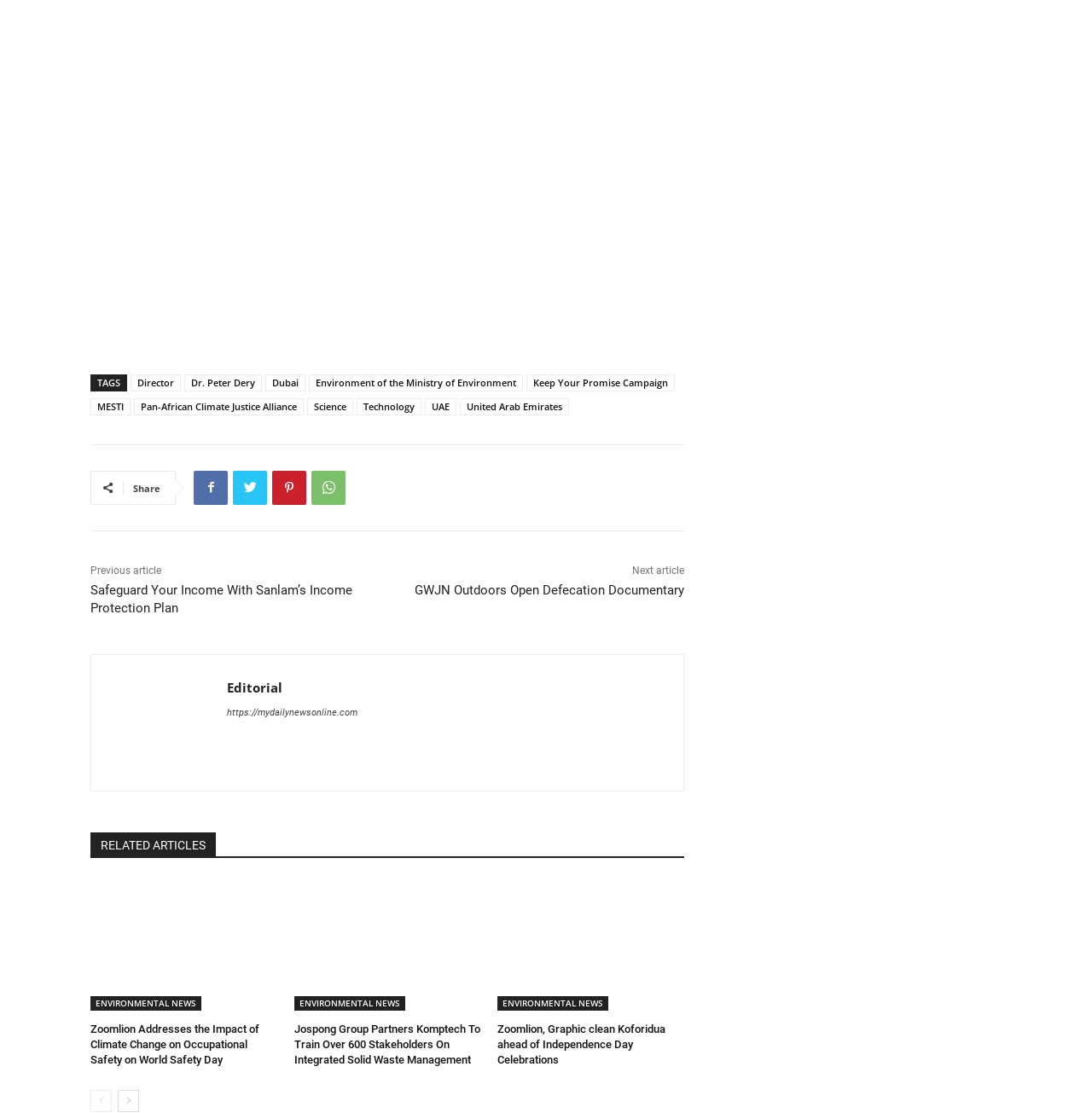Please answer the following question using a single word or phrase: 
What is the name of the organization mentioned in the article 'Jospong Group Partners Komptech To Train Over 600 Stakeholders On Integrated Solid Waste Management'?

Jospong Group